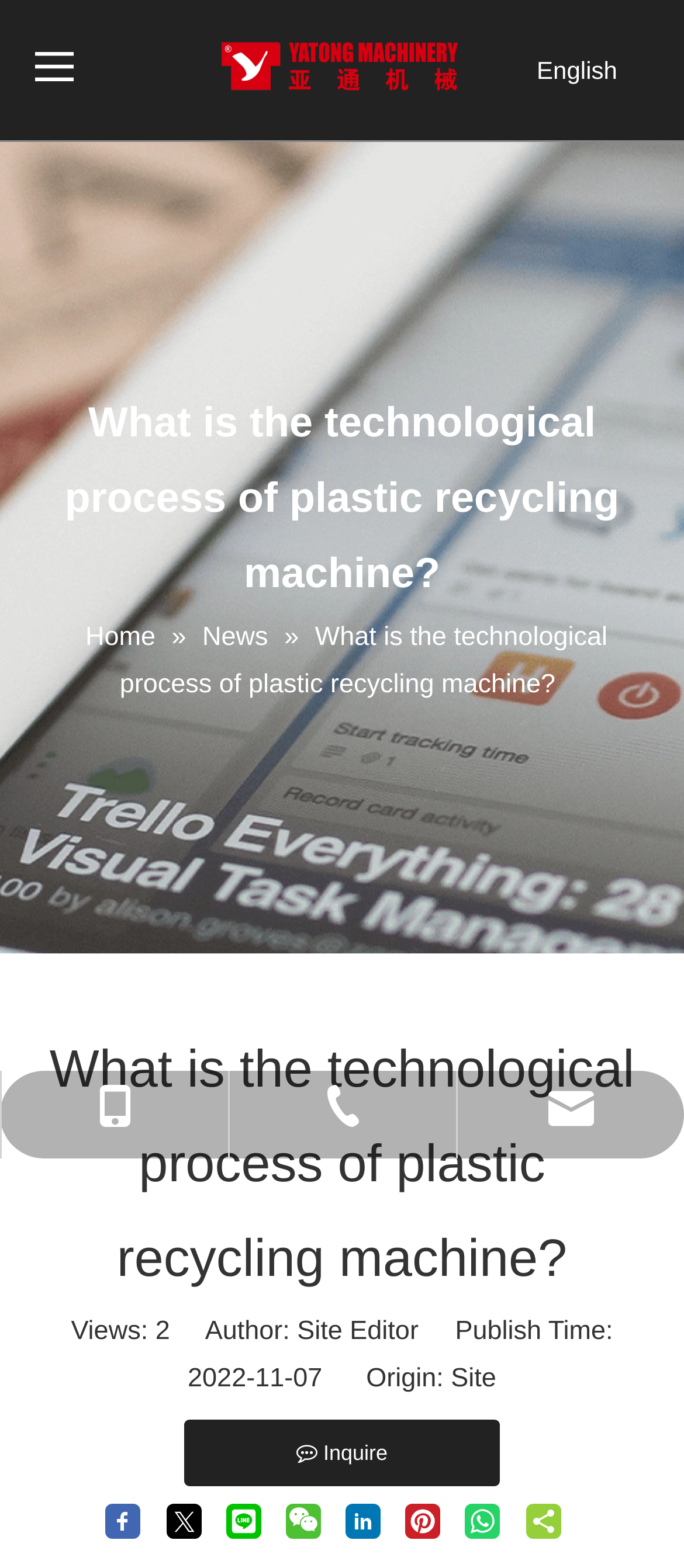Given the description of a UI element: "Inquire", identify the bounding box coordinates of the matching element in the webpage screenshot.

[0.269, 0.778, 0.731, 0.82]